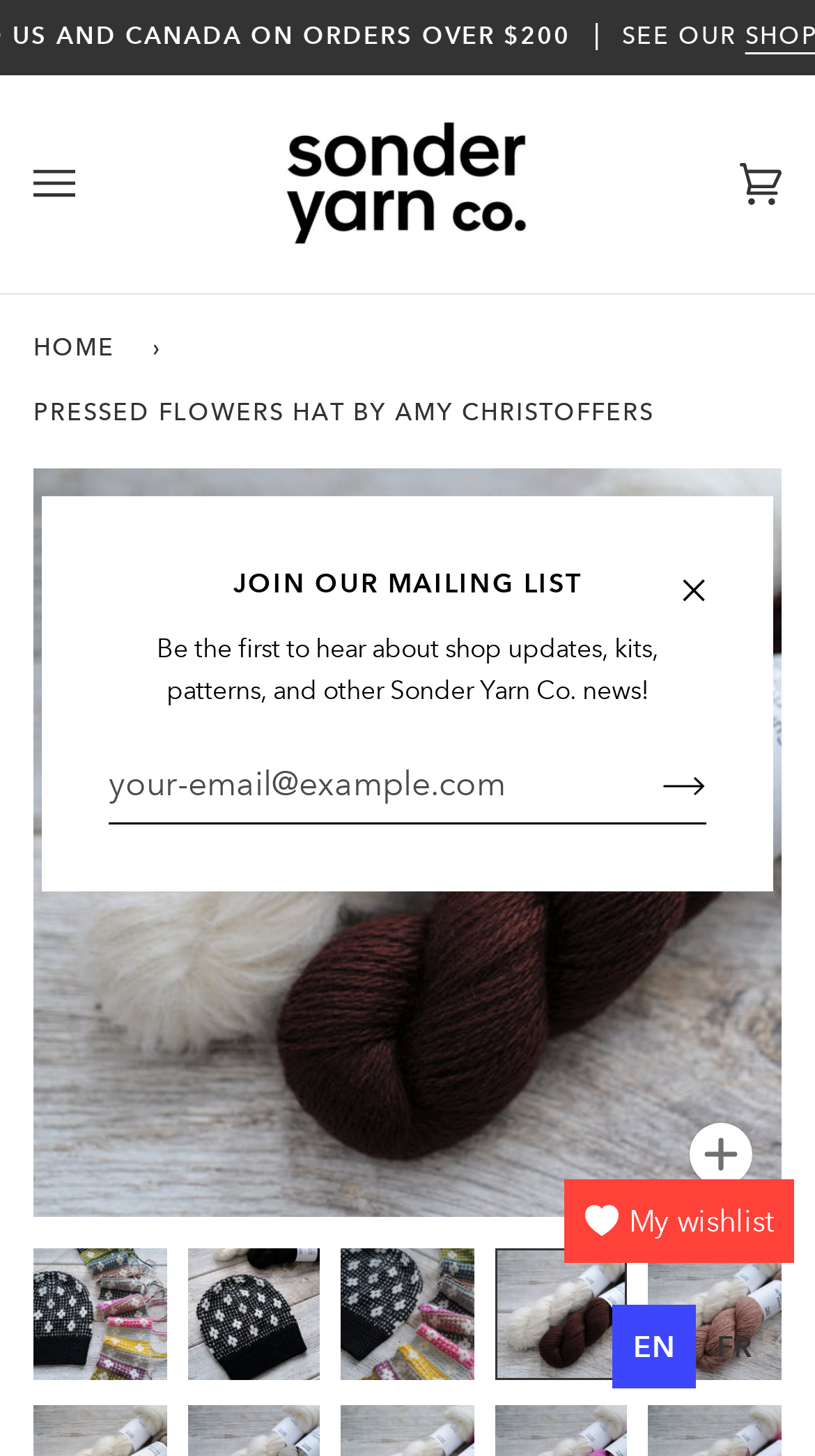Create a detailed summary of all the visual and textual information on the webpage.

The webpage is about the "Pressed Flowers Hat" pattern by Amy Christoffers, a part of the Sonder Yarn Co. collection. At the top left corner, there is a button to open the menu. Next to it, the Sonder Yarn Co. logo is displayed, which is an image. On the top right corner, there is a link to the cart, which currently has 0 items.

Below the top section, there is a navigation bar with breadcrumbs, showing the path from the home page to the current page. The main content area is dominated by a large image of the Pressed Flowers Hat, which takes up most of the screen. There is a zoom button at the bottom right corner of the image.

Above the main image, there is a section with a heading that reads "Pressed Flowers Hat by Amy Christoffers". Below the main image, there are five smaller images of the same hat, arranged horizontally.

On the right side of the page, there is a section to join the mailing list, with a heading and a brief description. Below it, there is a form with a text box to enter an email address and a "Join" button. 

At the bottom of the page, there is a language selection dropdown list, currently set to English, with an option to switch to French. Next to it, there is a button labeled "My wishlist".